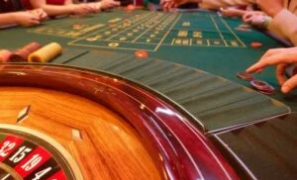What are the people in the image doing?
Kindly answer the question with as much detail as you can.

The caption states that 'several hands seen placing bets or reaching for chips', which implies that the people in the image are actively participating in the game by placing bets or trying to collect their winnings.